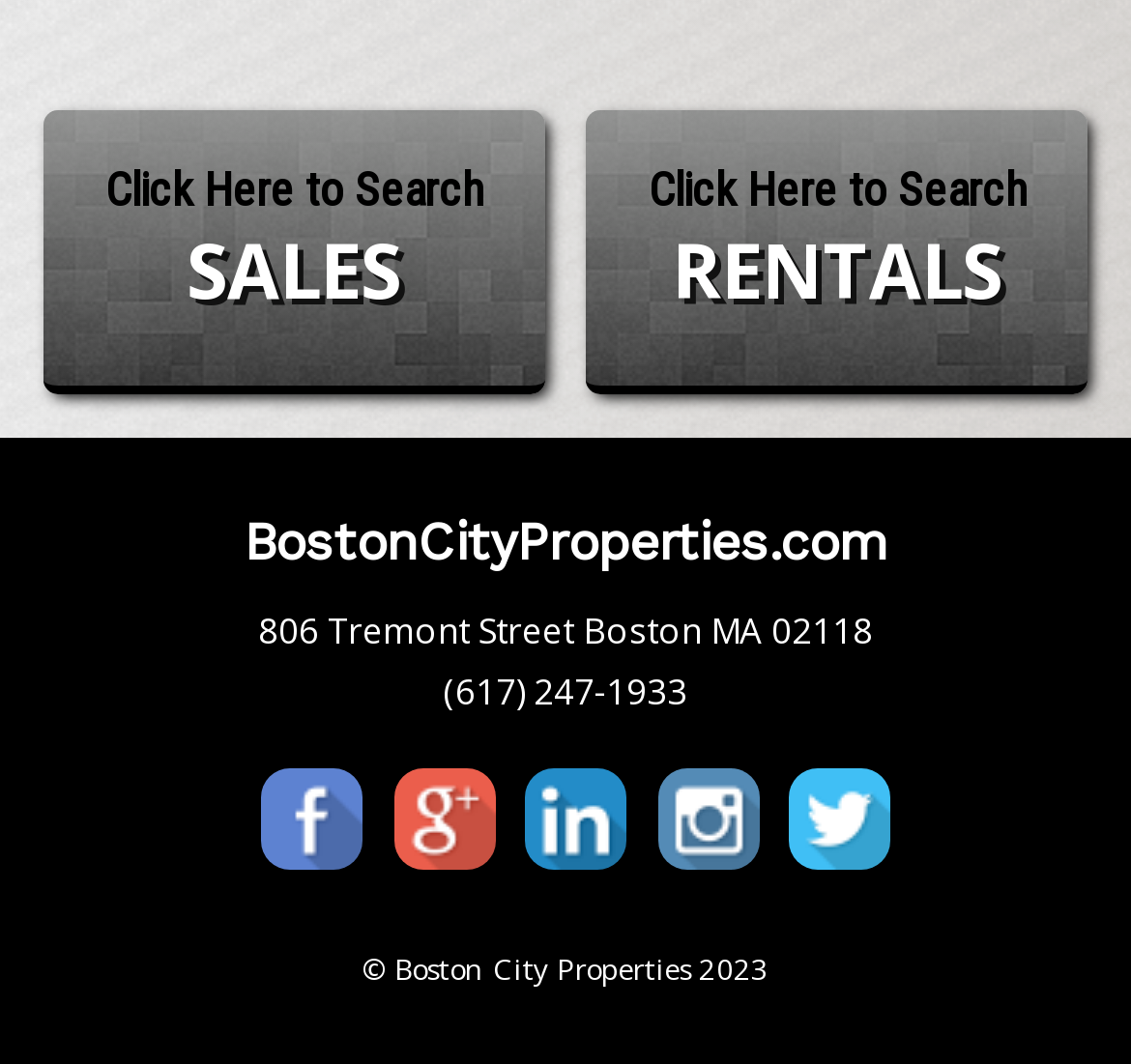Determine the bounding box coordinates for the area that needs to be clicked to fulfill this task: "Visit BostonCityProperties.com". The coordinates must be given as four float numbers between 0 and 1, i.e., [left, top, right, bottom].

[0.0, 0.479, 1.0, 0.536]